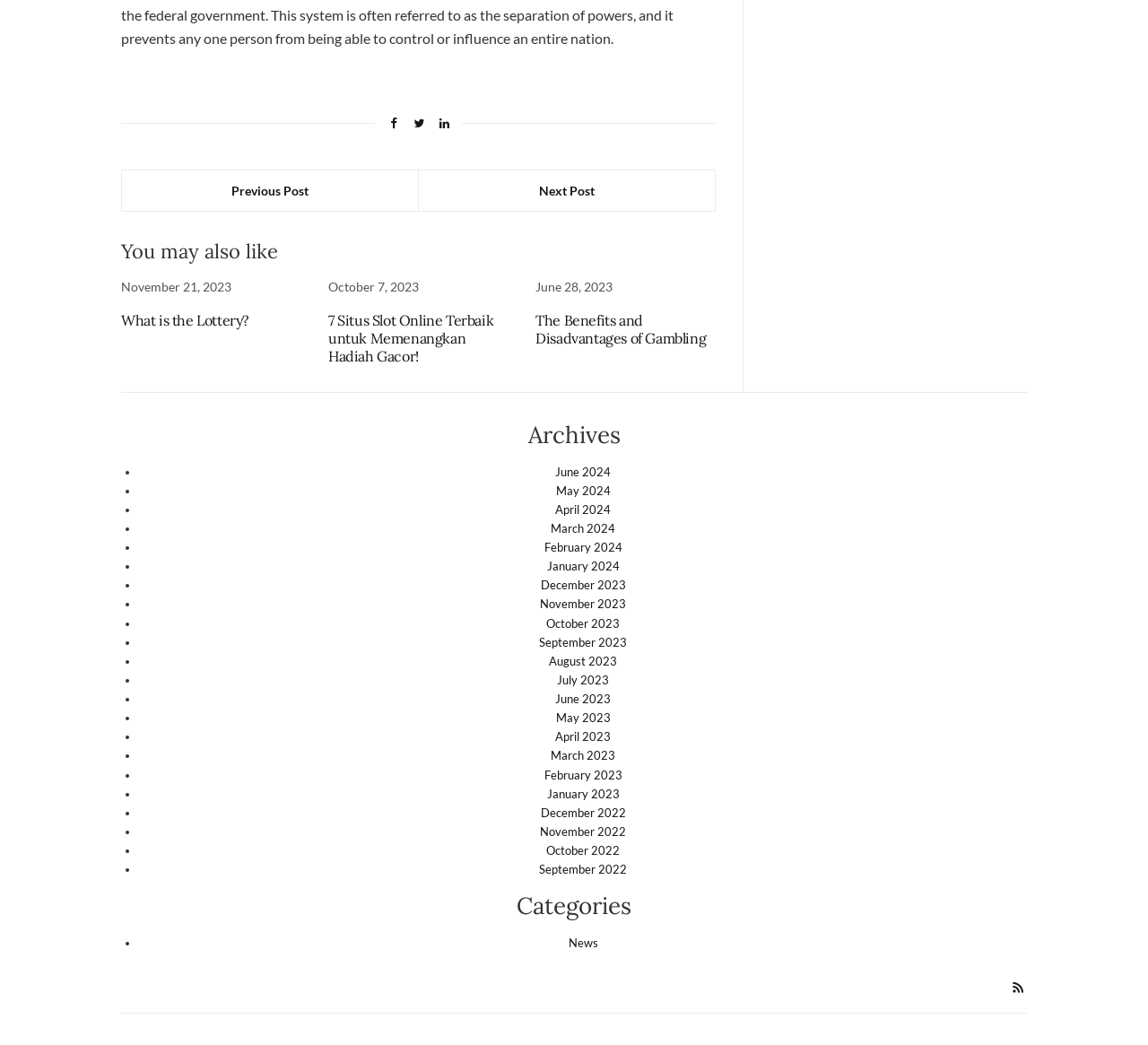How many articles are displayed on the webpage?
Using the picture, provide a one-word or short phrase answer.

3